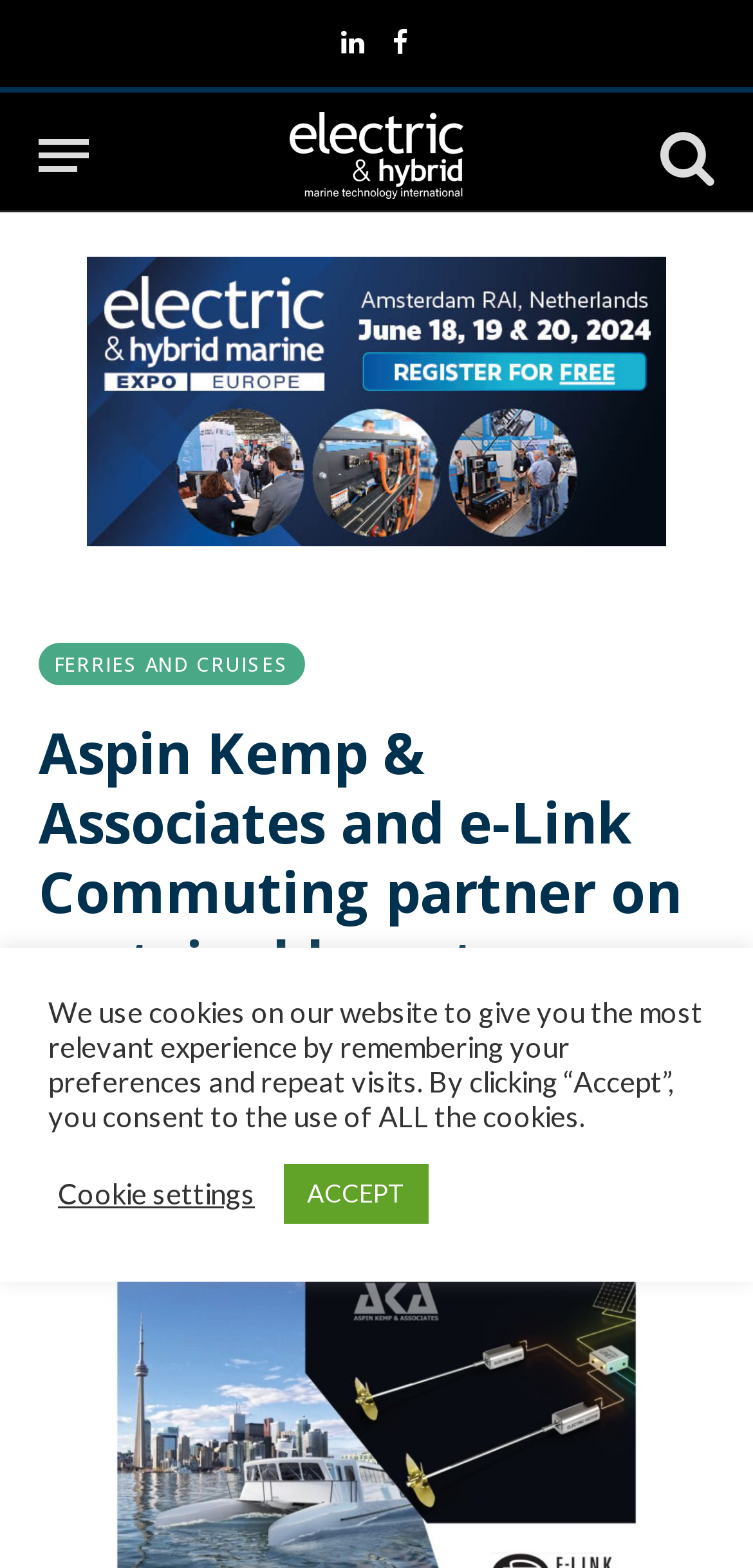Can you find the bounding box coordinates for the element that needs to be clicked to execute this instruction: "View FERRIES AND CRUISES"? The coordinates should be given as four float numbers between 0 and 1, i.e., [left, top, right, bottom].

[0.051, 0.41, 0.404, 0.437]